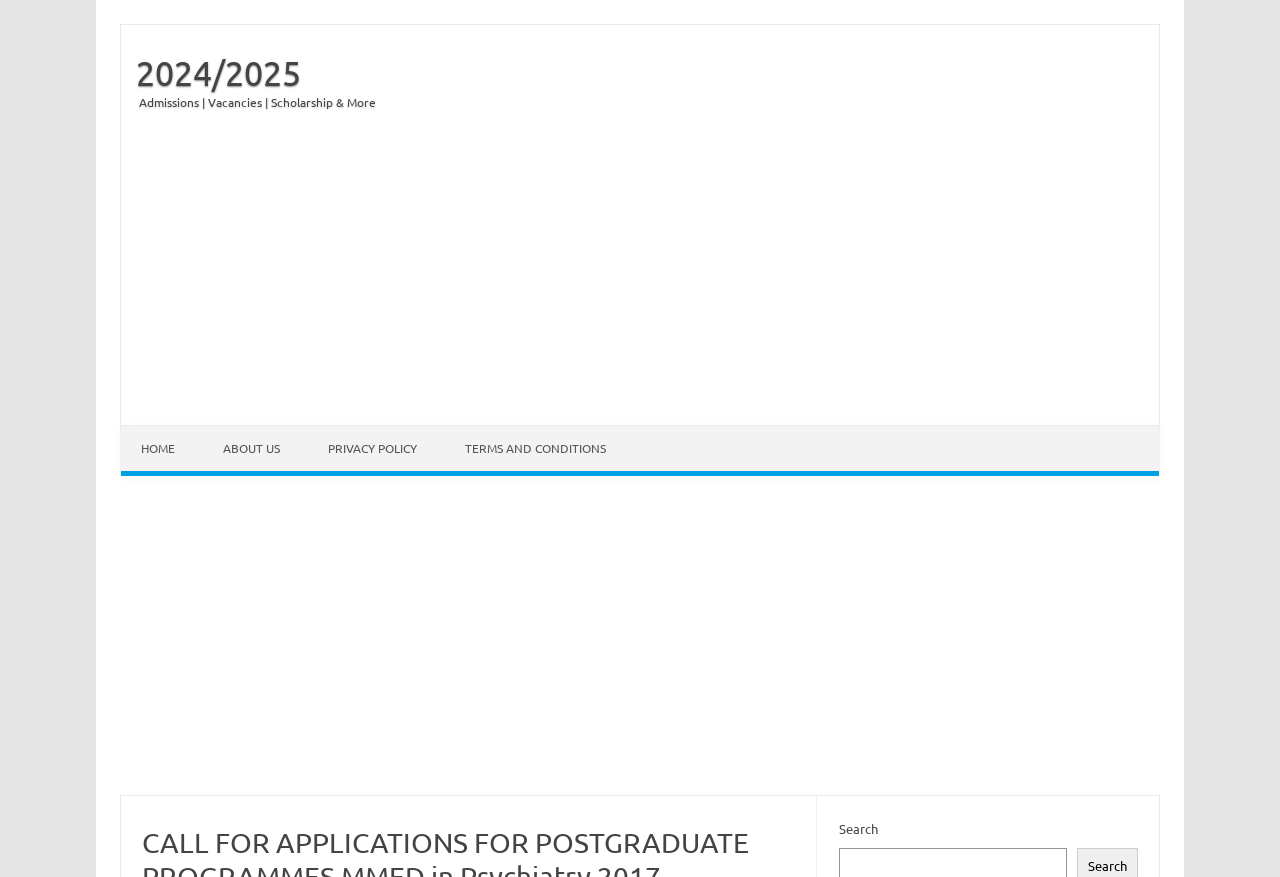Detail the webpage's structure and highlights in your description.

The webpage appears to be a university or academic institution's webpage, specifically focused on postgraduate programs. The title of the page is "CALL FOR APPLICATIONS FOR POSTGRADUATE PROGRAMMES MMED in Psychiatry 2017". 

At the top-left corner, there is a group of links, including "2024/2025", "Admissions | Vacancies | Scholarship & More", and a few more. Below this group, there is a large advertisement iframe that takes up most of the width of the page. 

On the top-right side, there are several links, including "HOME", "ABOUT US", "PRIVACY POLICY", and "TERMS AND CONDITIONS", which seem to be the main navigation menu of the webpage. 

Further down the page, there is another large advertisement iframe that takes up most of the width of the page. At the very bottom of the page, there is a search function with a label "Search".